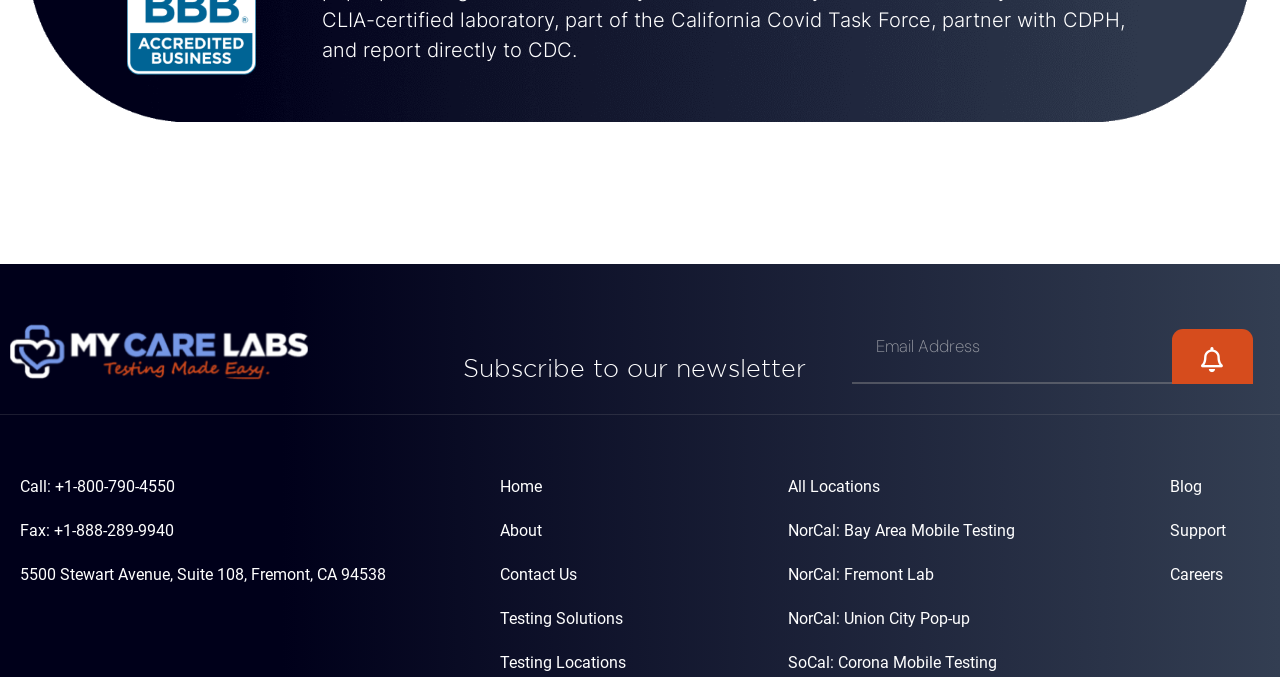Highlight the bounding box coordinates of the element you need to click to perform the following instruction: "Click the 'Shop' link."

None